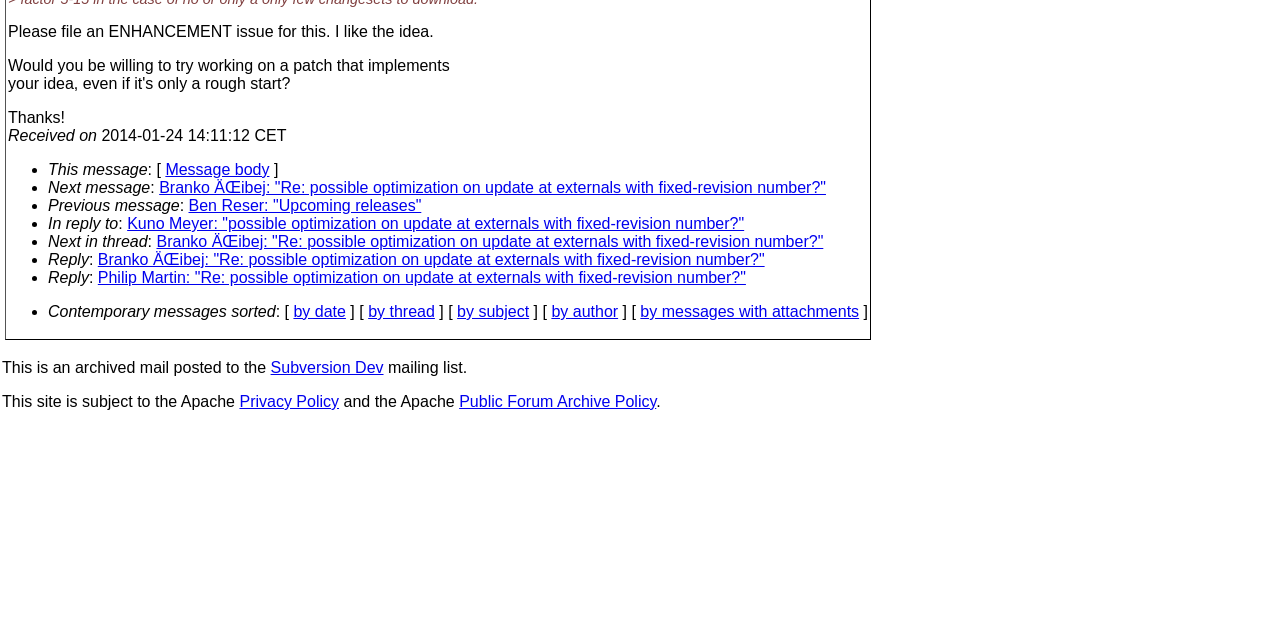Locate the UI element described as follows: "by subject". Return the bounding box coordinates as four float numbers between 0 and 1 in the order [left, top, right, bottom].

[0.357, 0.473, 0.413, 0.5]